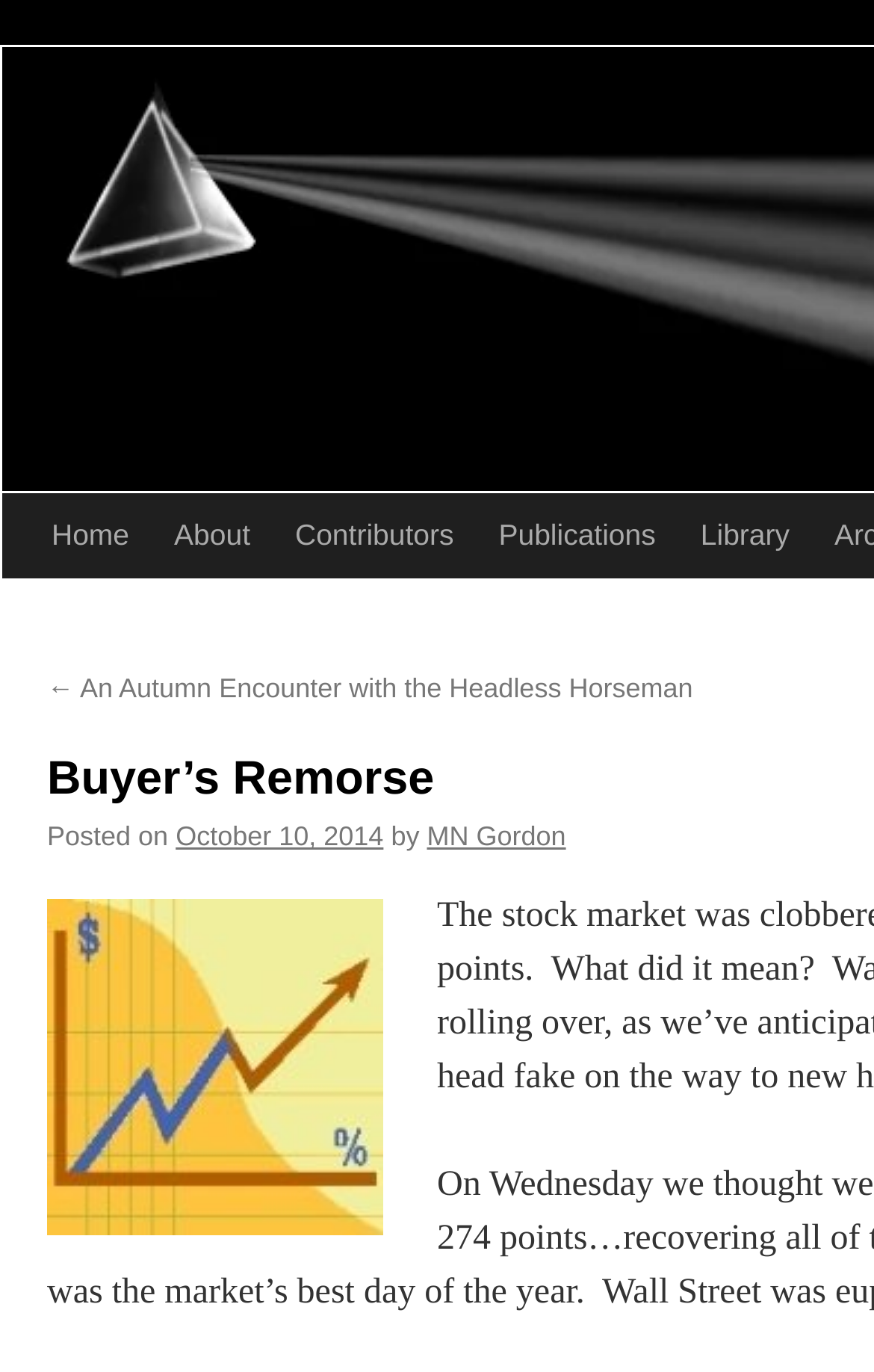Observe the image and answer the following question in detail: What is the date of the latest article?

I looked for the date mentioned in the article section, which is 'Posted on October 10, 2014'.